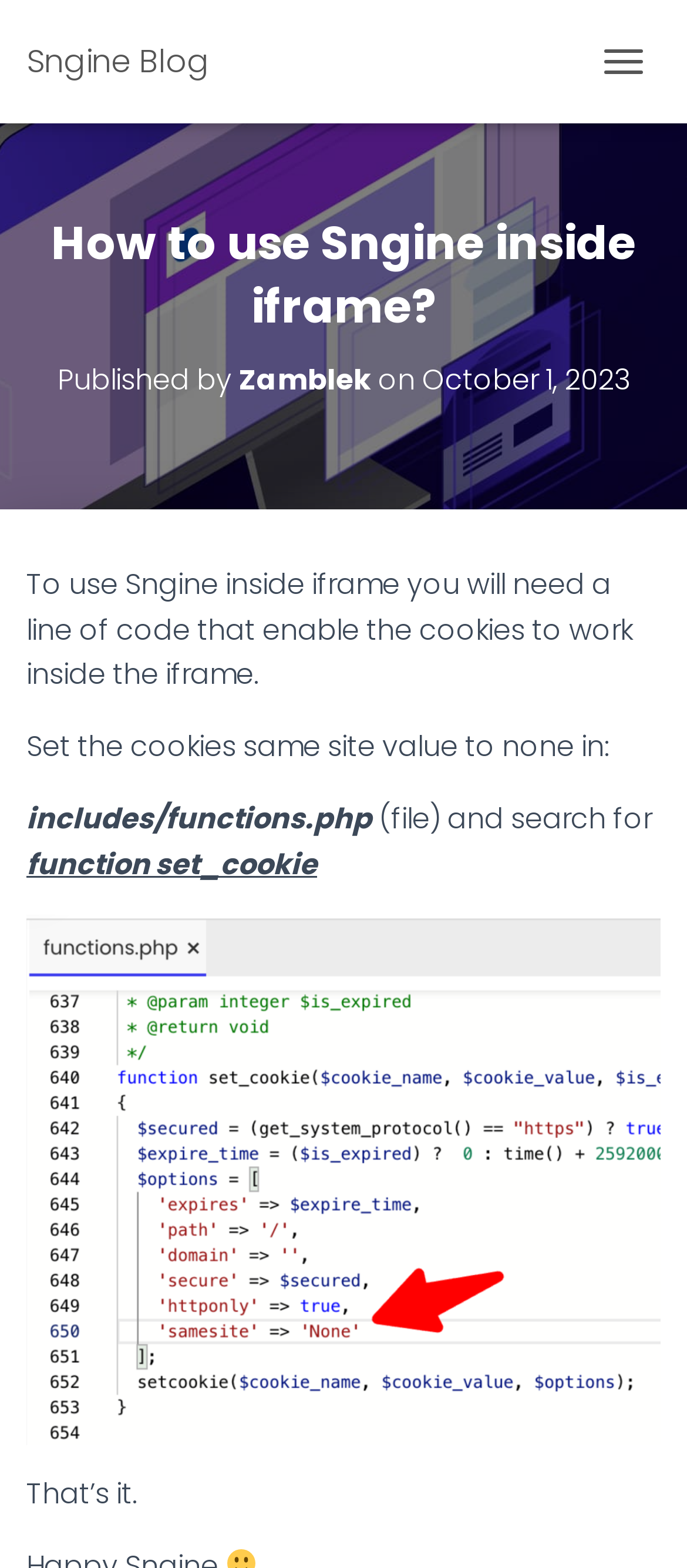What is the purpose of the code mentioned in the blog post?
Examine the image closely and answer the question with as much detail as possible.

I found the purpose of the code by reading the first sentence of the blog post, which states that 'To use Sngine inside iframe you will need a line of code that enable the cookies to work inside the iframe.' This sentence clearly explains the purpose of the code.